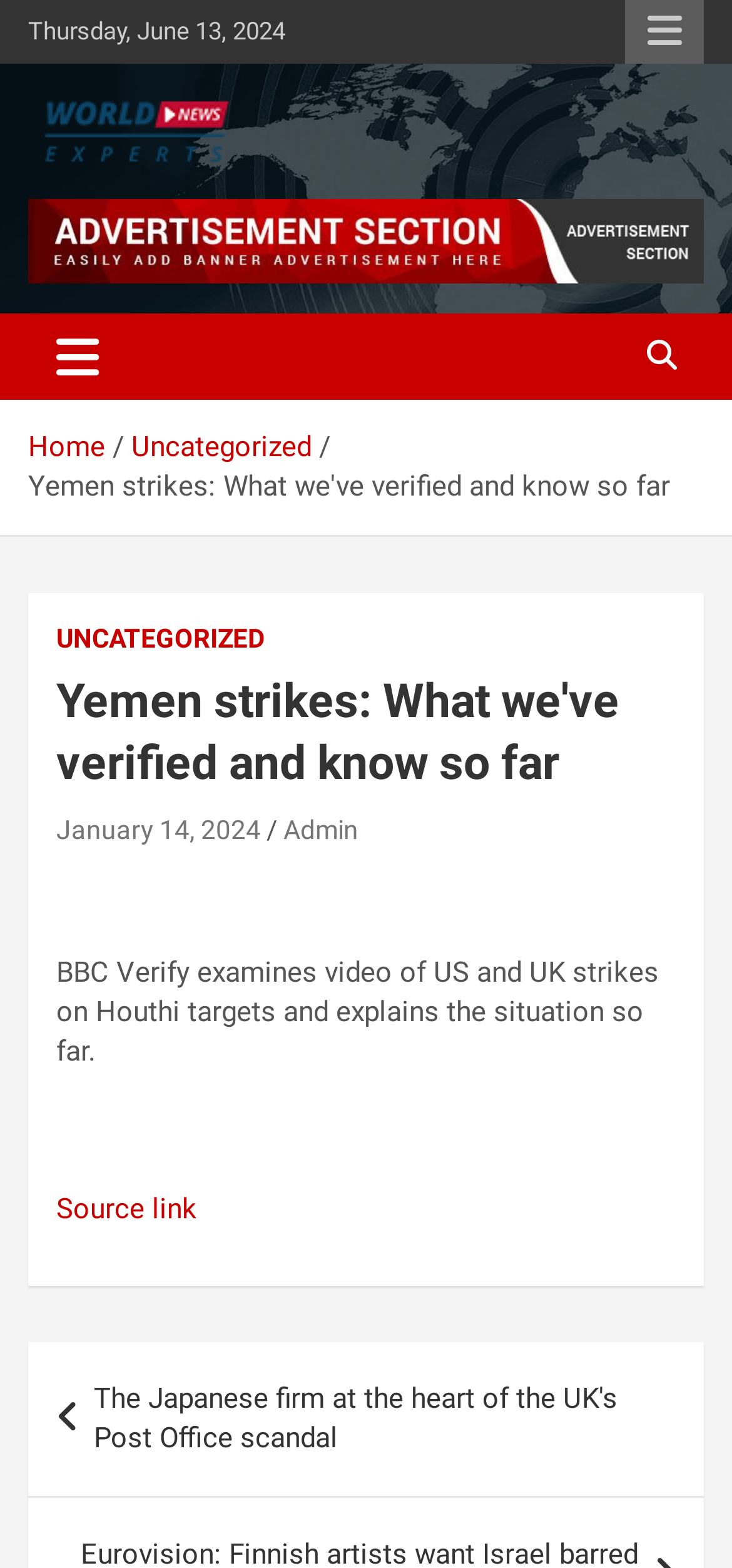Could you highlight the region that needs to be clicked to execute the instruction: "Visit the source link"?

[0.077, 0.76, 0.269, 0.782]